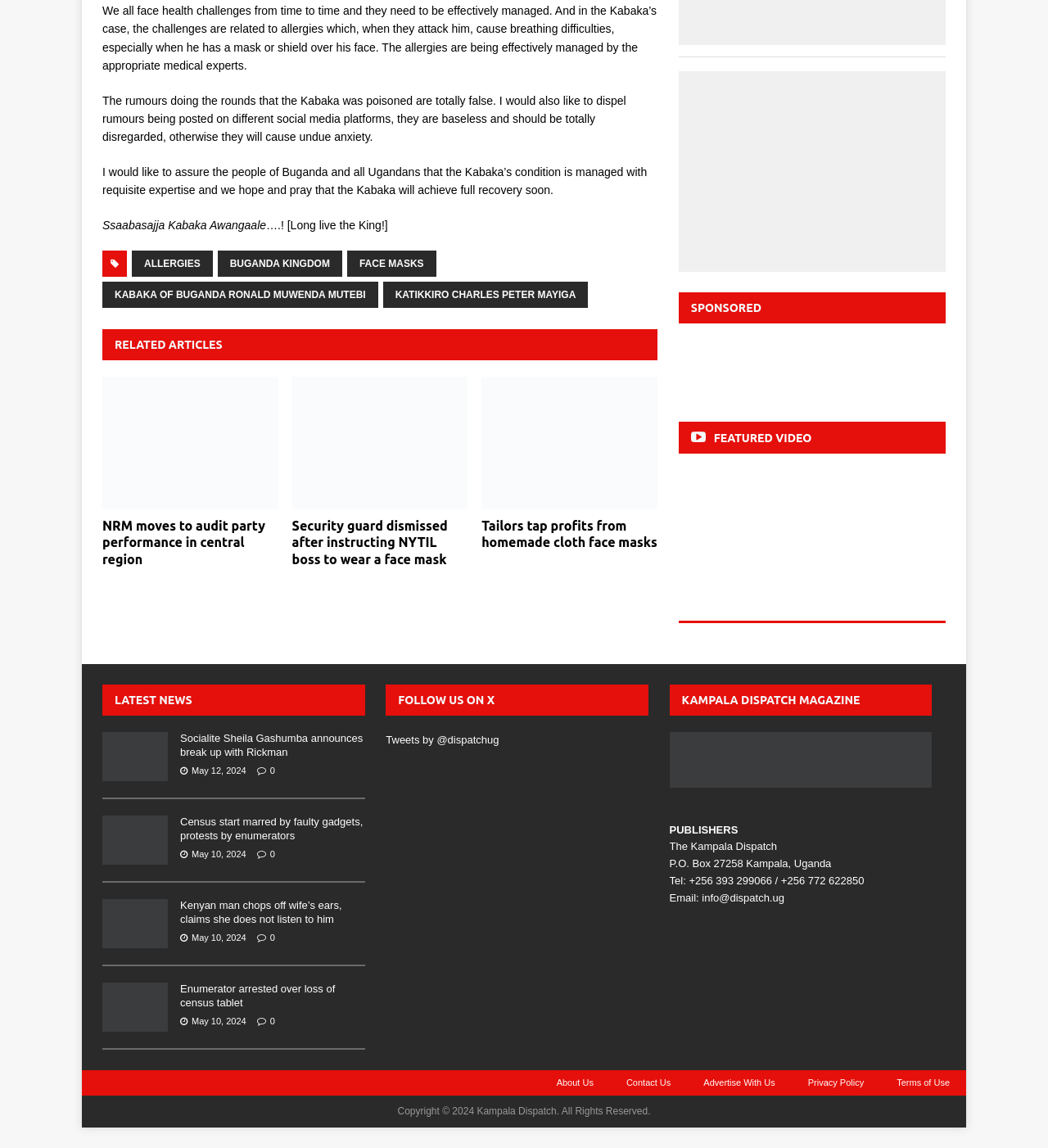How many related articles are listed on the webpage?
From the details in the image, answer the question comprehensively.

There are three related articles listed on the webpage, each with a heading and a link to the article.